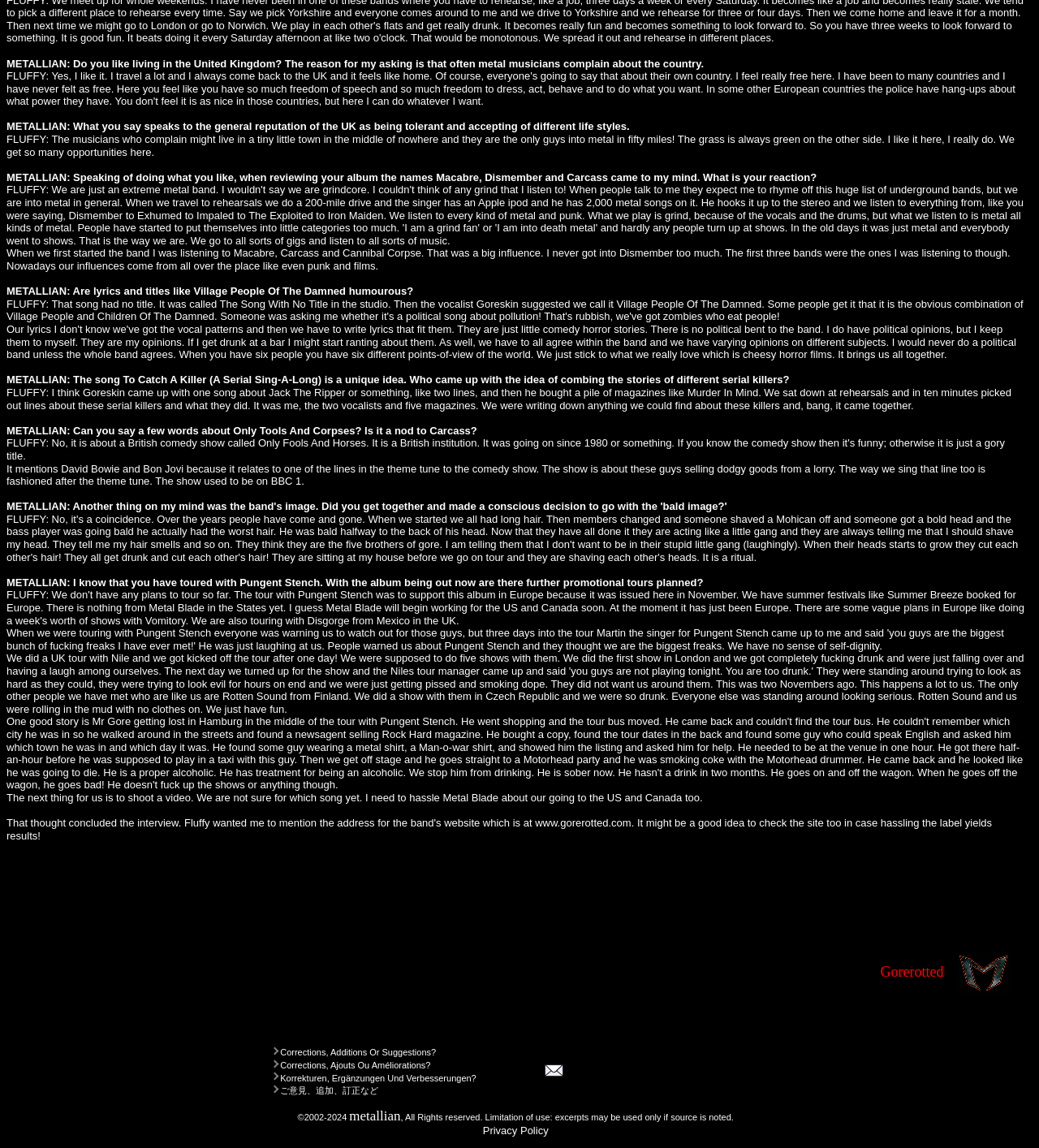What is the purpose of the link at coordinates [0.465, 0.98, 0.528, 0.99]?
Using the image provided, answer with just one word or phrase.

Privacy Policy